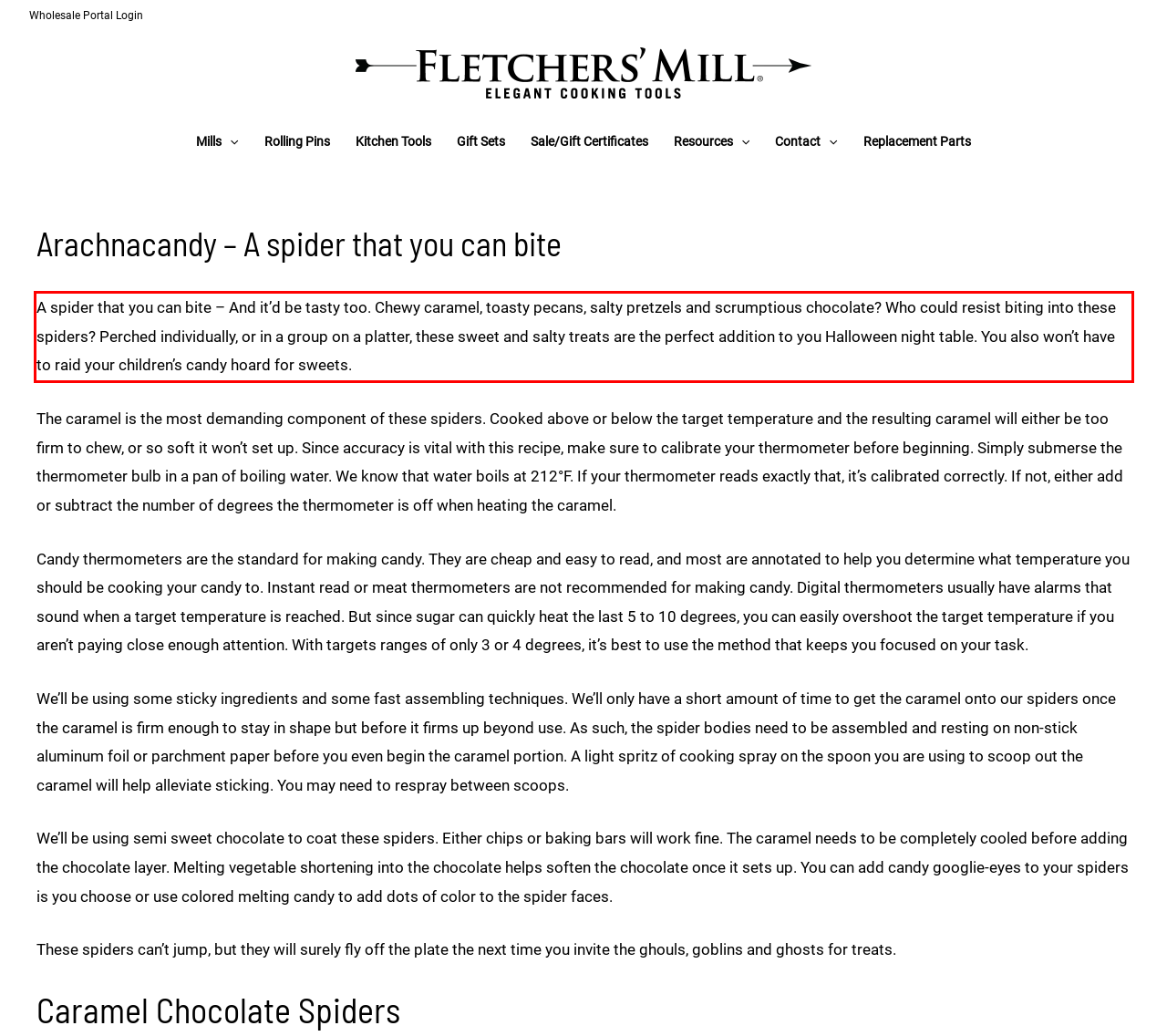You are given a screenshot of a webpage with a UI element highlighted by a red bounding box. Please perform OCR on the text content within this red bounding box.

A spider that you can bite – And it’d be tasty too. Chewy caramel, toasty pecans, salty pretzels and scrumptious chocolate? Who could resist biting into these spiders? Perched individually, or in a group on a platter, these sweet and salty treats are the perfect addition to you Halloween night table. You also won’t have to raid your children’s candy hoard for sweets.